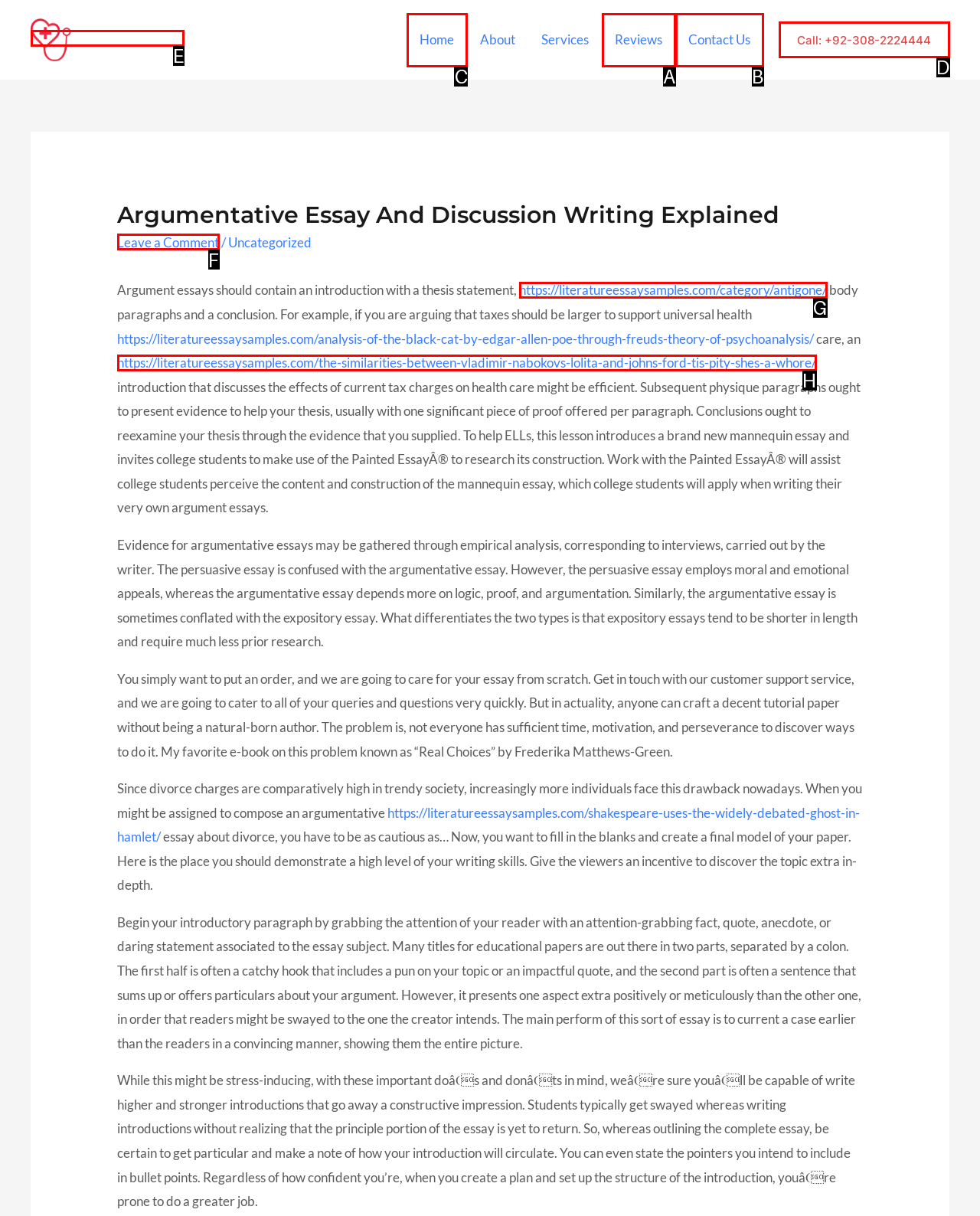Identify the correct UI element to click on to achieve the task: Click on the 'Home' link. Provide the letter of the appropriate element directly from the available choices.

C